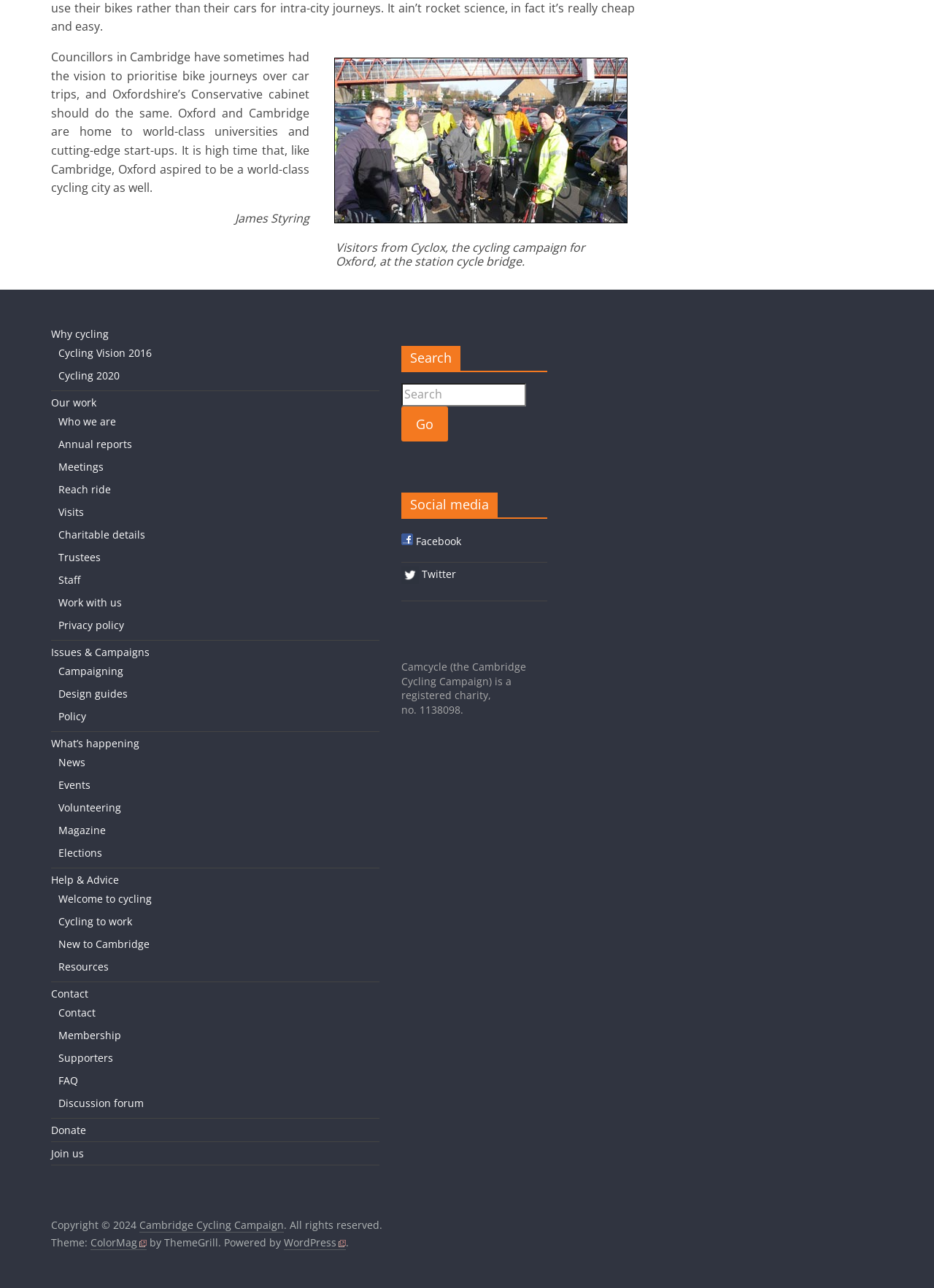What is the name of the charity mentioned?
From the screenshot, provide a brief answer in one word or phrase.

Camcycle